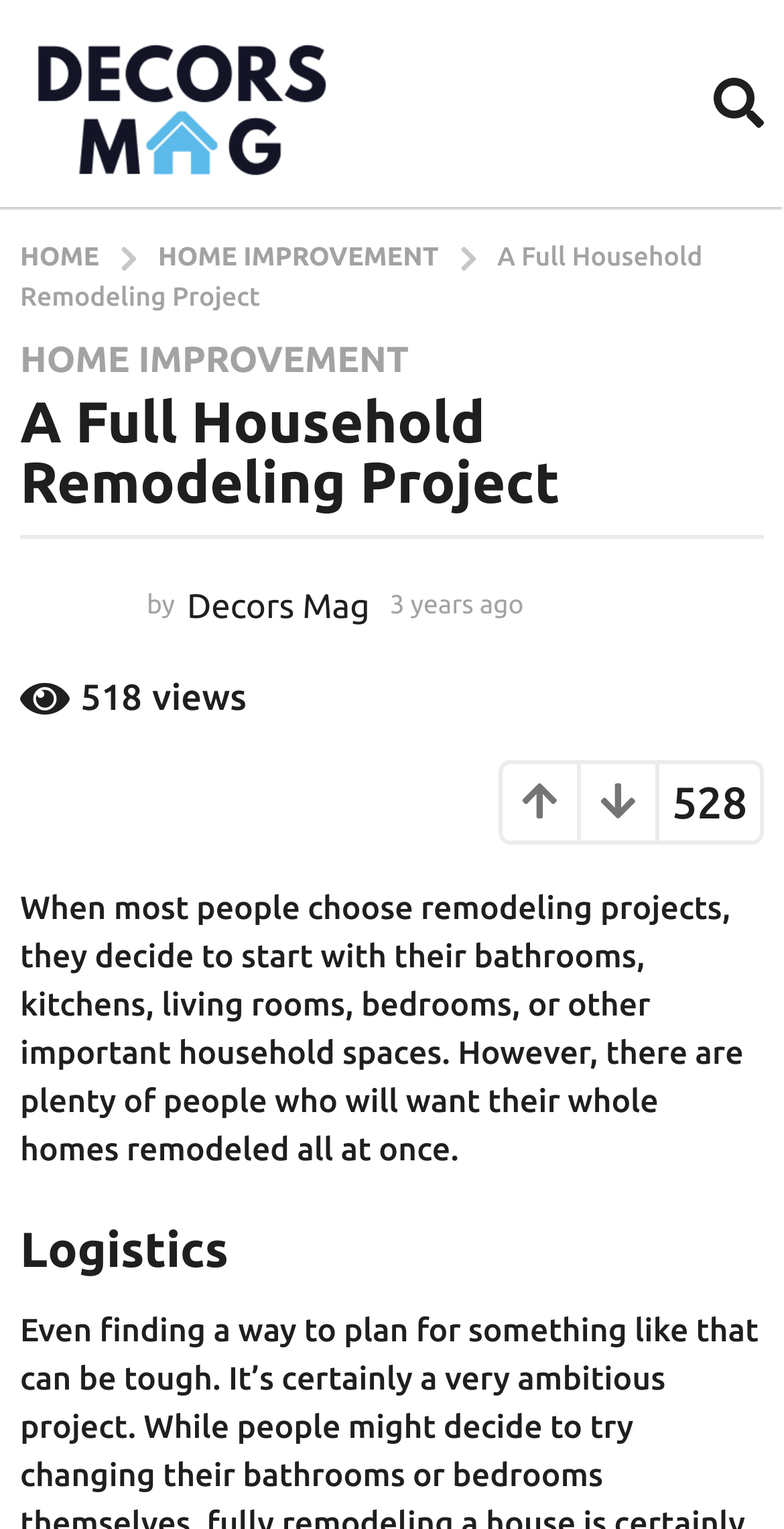Please look at the image and answer the question with a detailed explanation: How many views does the article have?

I found the view count by looking at the static text '518' followed by 'views' near the middle of the page. This indicates that the article has 518 views.